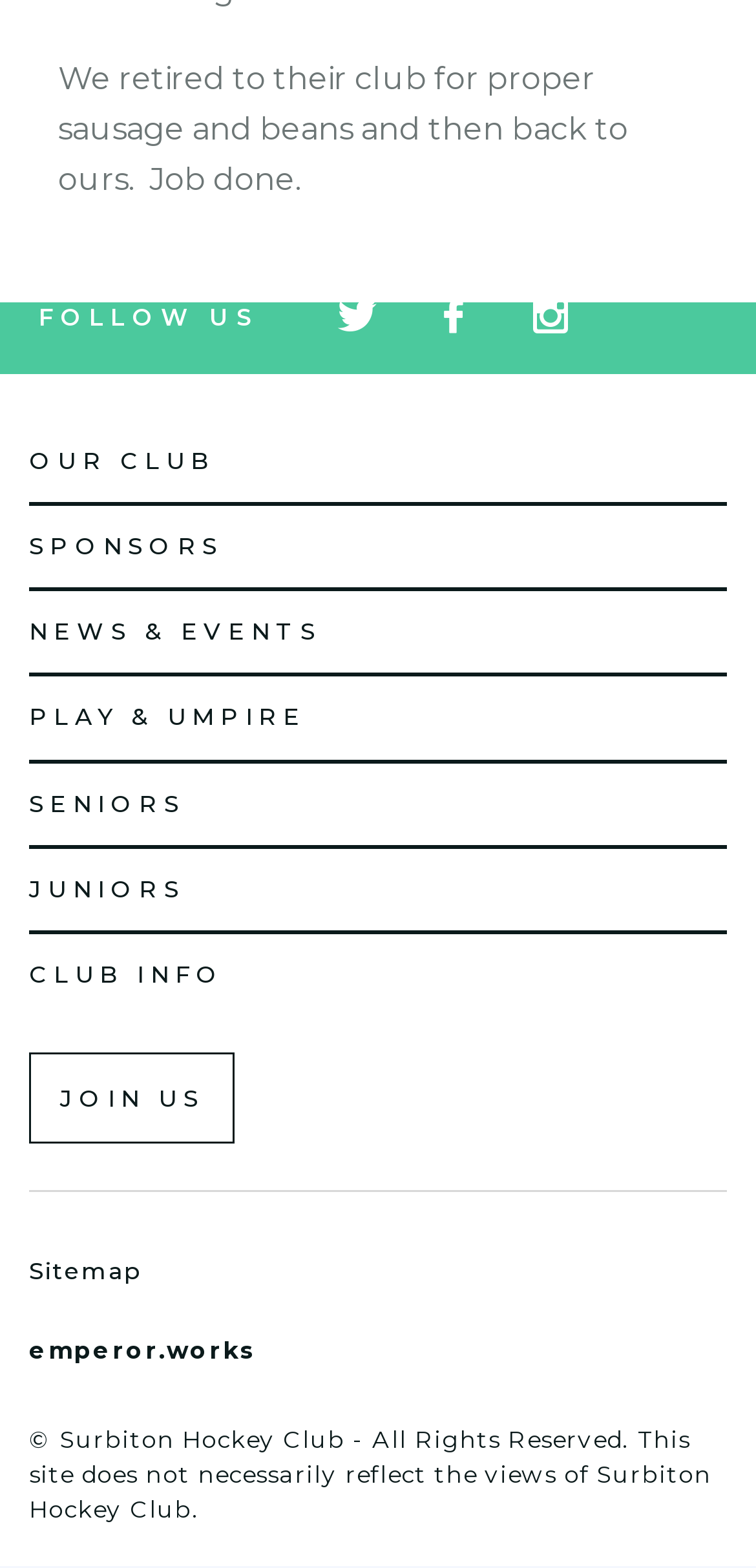Please identify the bounding box coordinates of where to click in order to follow the instruction: "Join the club".

[0.038, 0.671, 0.311, 0.729]